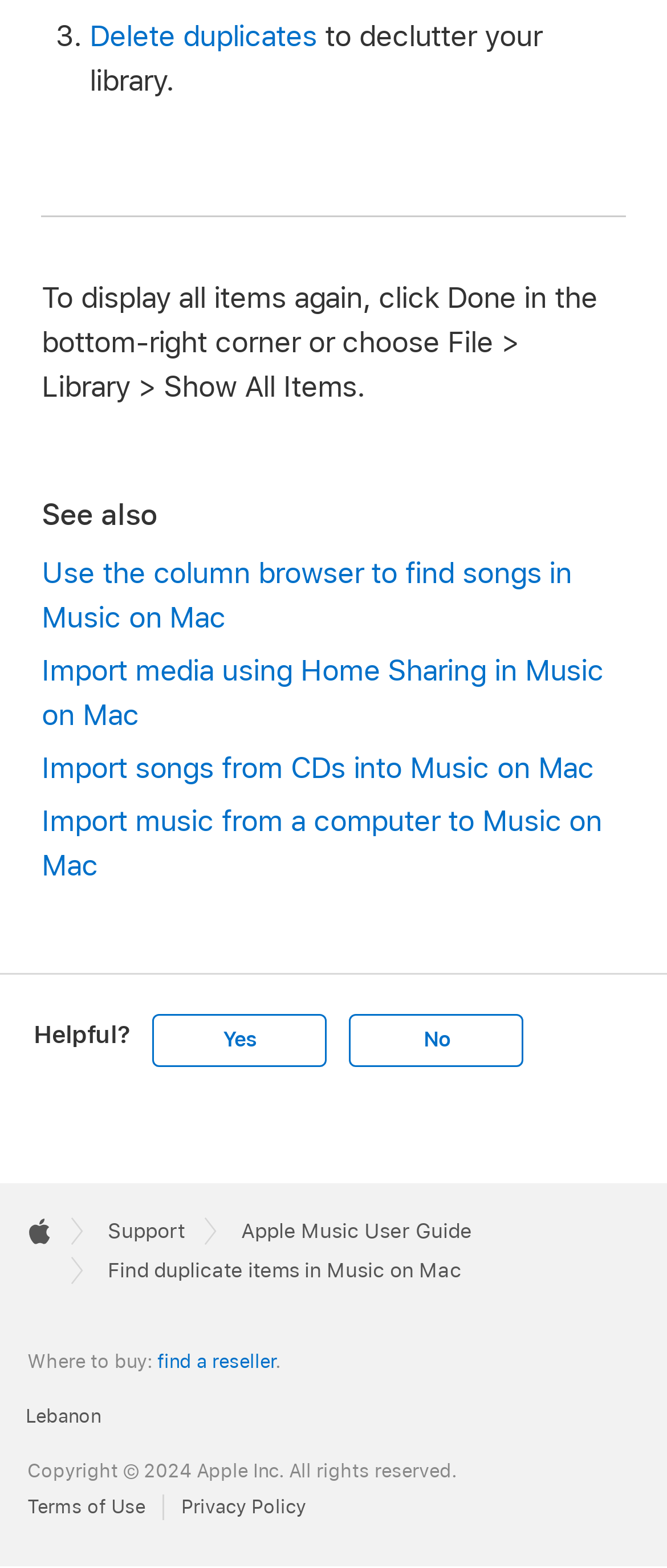Carefully observe the image and respond to the question with a detailed answer:
What is the function of the 'Helpful?' section?

The 'Helpful?' section is a group of elements that includes two buttons, 'Yes' and 'No', which suggests that the user is being asked to provide feedback on the helpfulness of the webpage or its content. This feedback can be used to improve the webpage or provide better support to users.